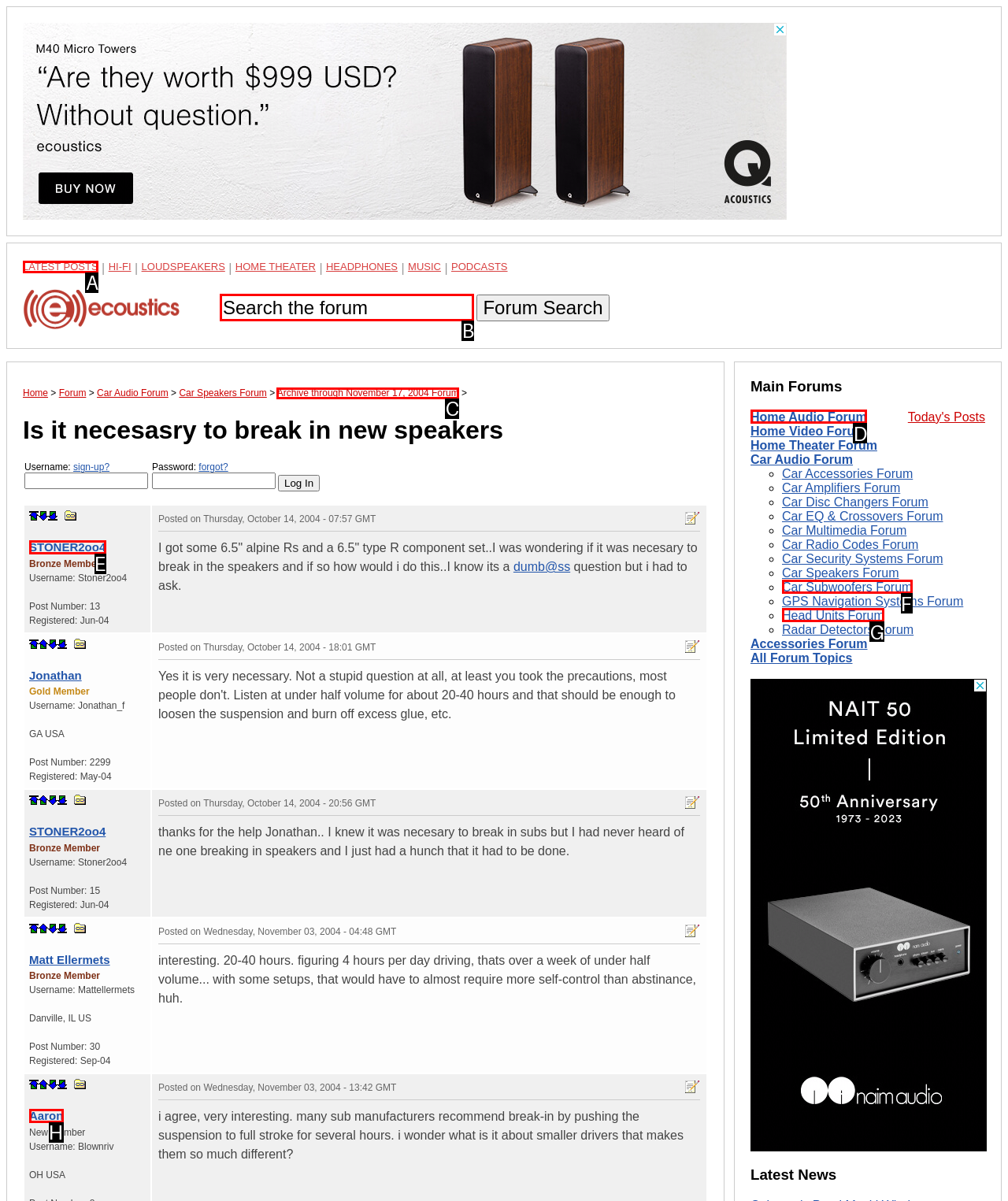Which UI element should be clicked to perform the following task: Search the forum? Answer with the corresponding letter from the choices.

B